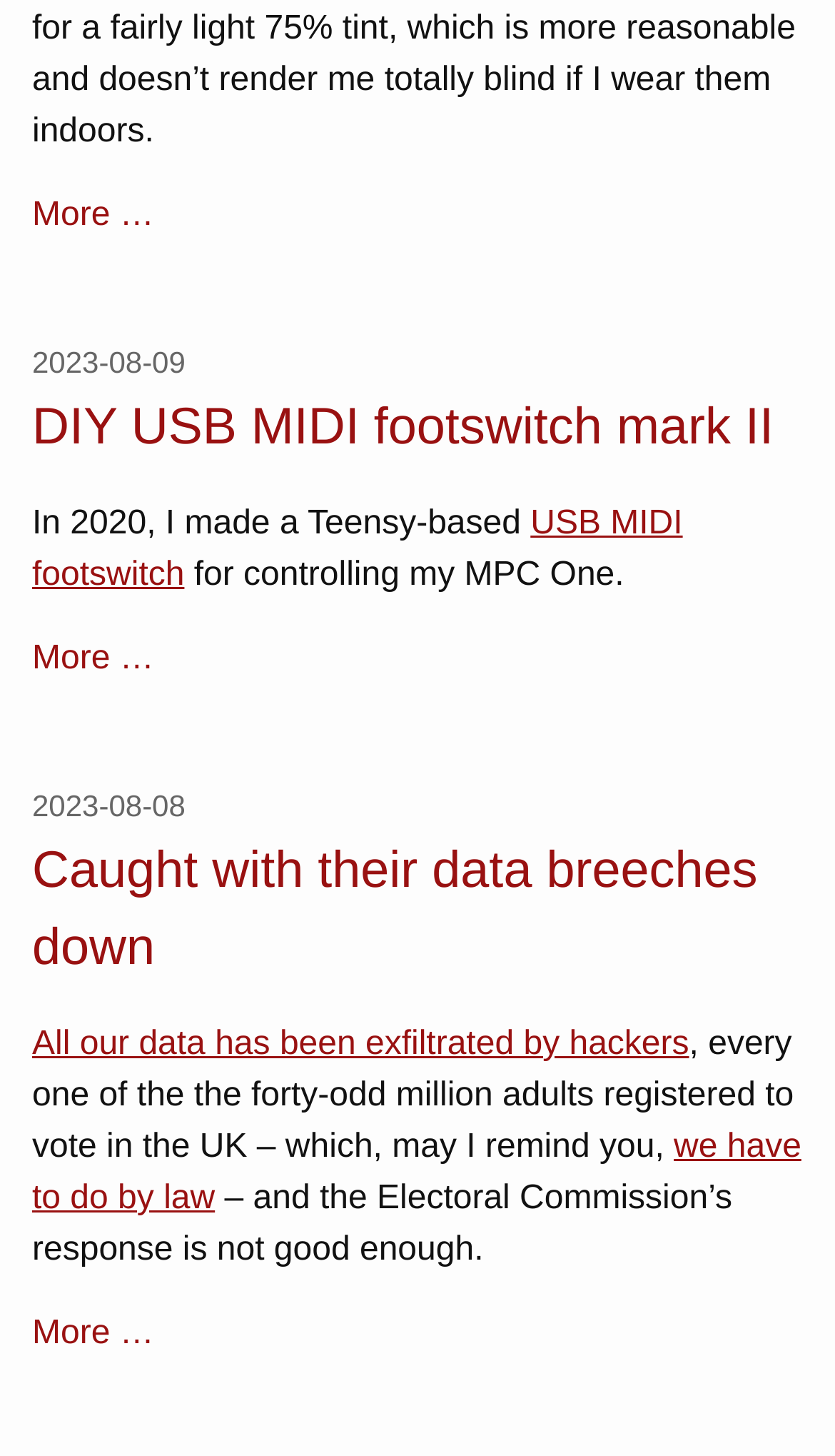What type of device is mentioned in the first article?
Look at the image and answer the question using a single word or phrase.

MIDI footswitch